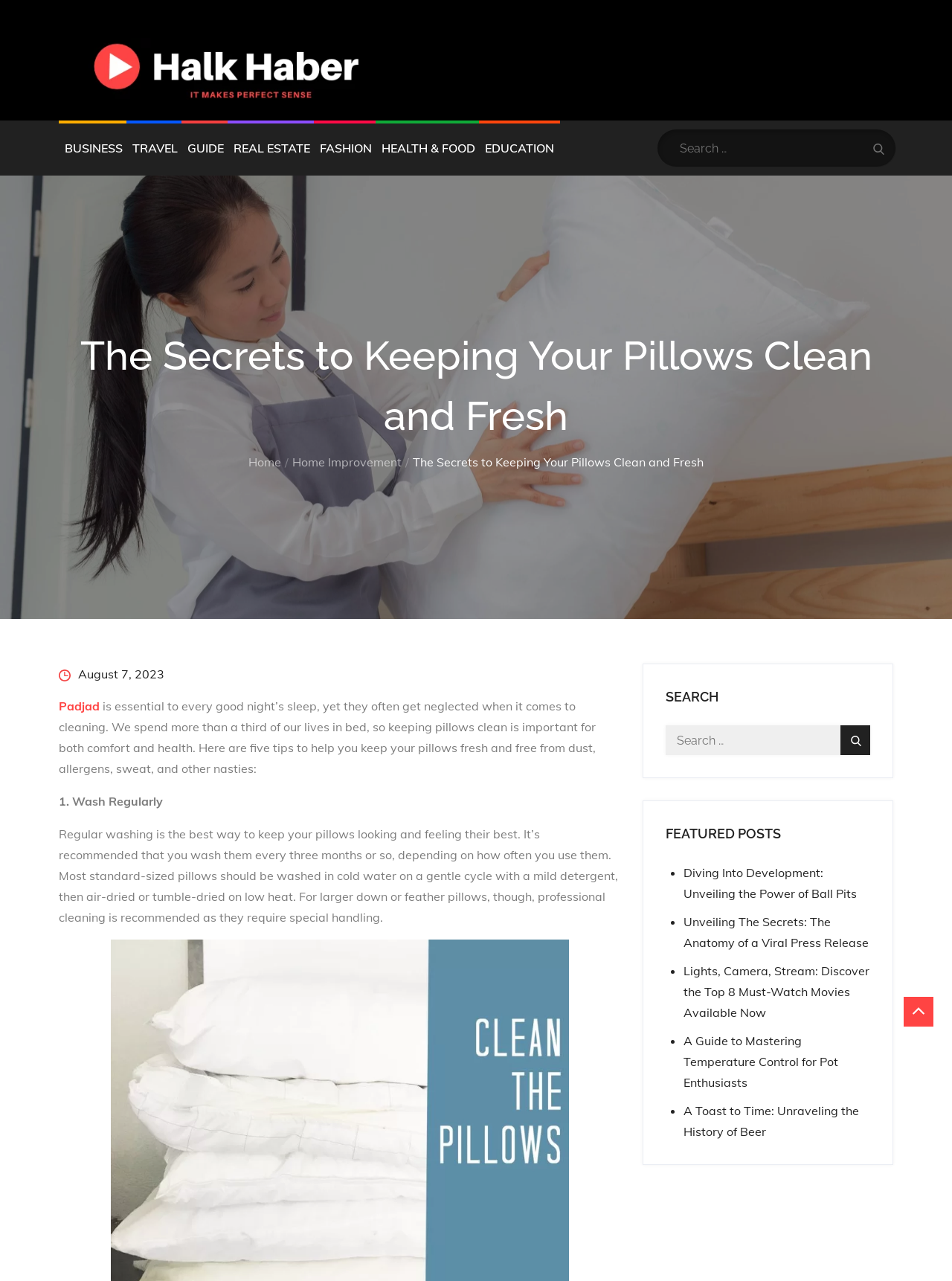Locate the bounding box coordinates of the clickable region to complete the following instruction: "Read the article about keeping pillows clean and fresh."

[0.062, 0.254, 0.938, 0.348]